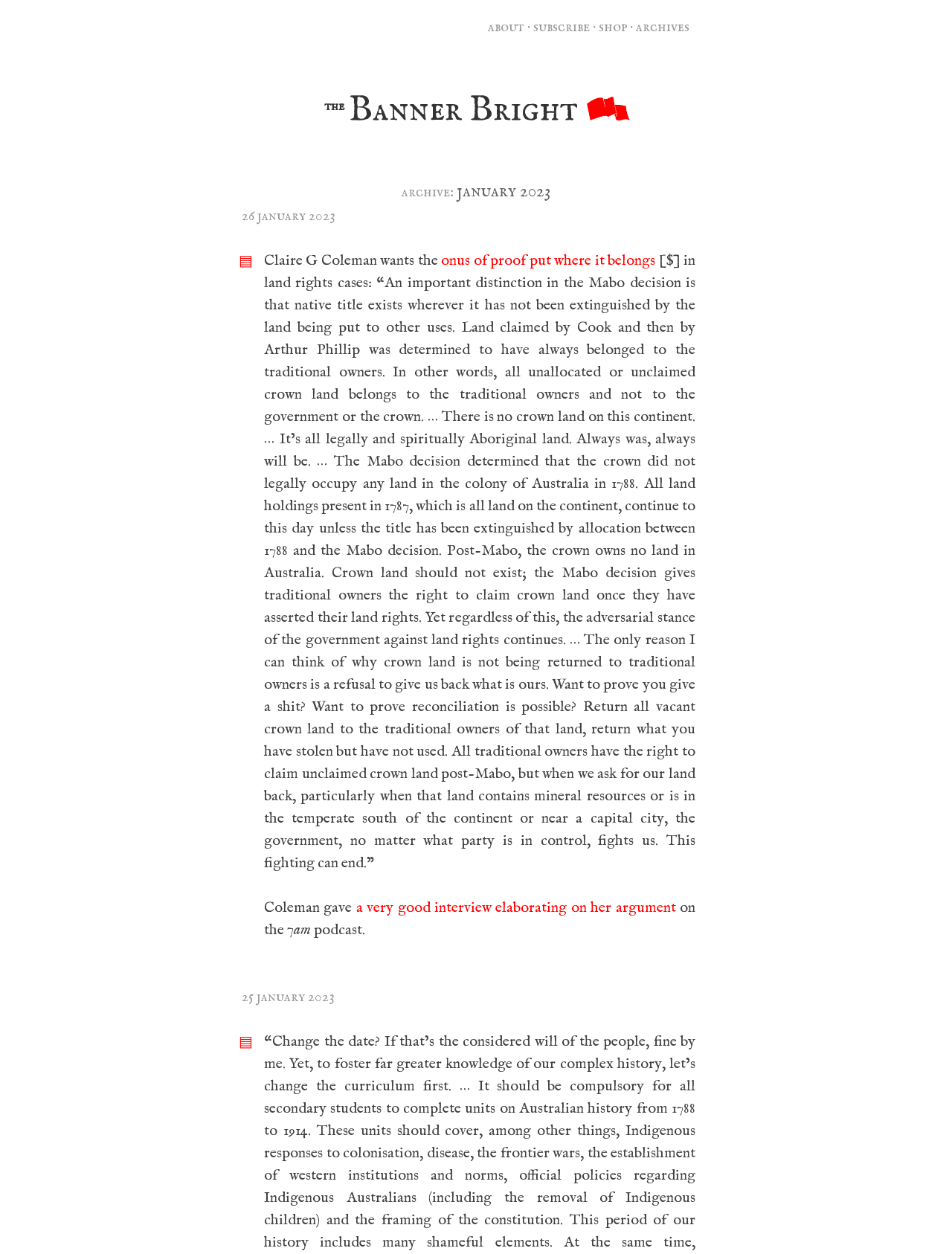Can you find the bounding box coordinates of the area I should click to execute the following instruction: "go to the archives page"?

[0.668, 0.014, 0.725, 0.029]